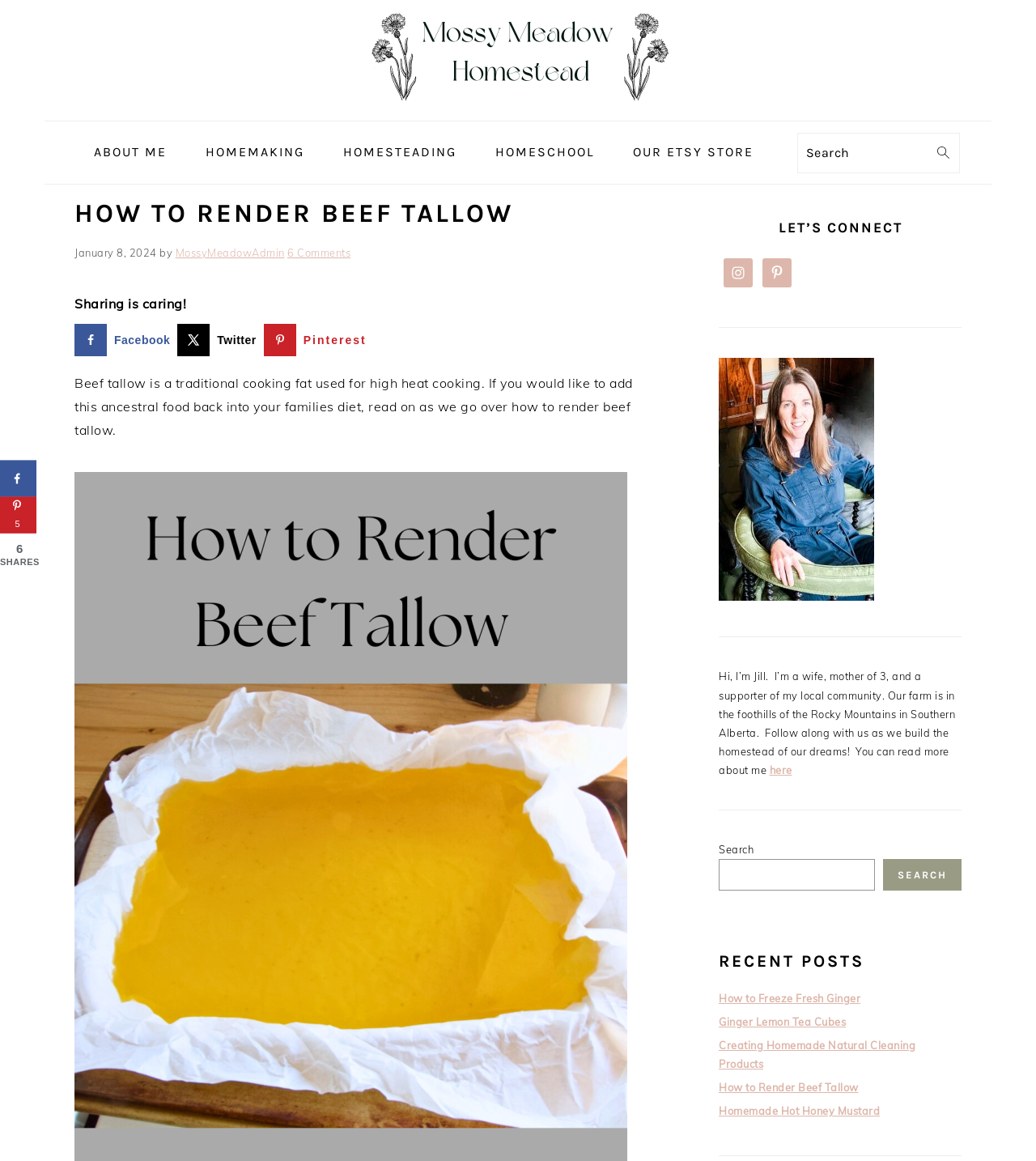Using the information shown in the image, answer the question with as much detail as possible: What is the topic of the latest article?

I determined the topic of the latest article by looking at the heading element with the text 'HOW TO RENDER BEEF TALLOW' which is located at the top of the main content section of the webpage.